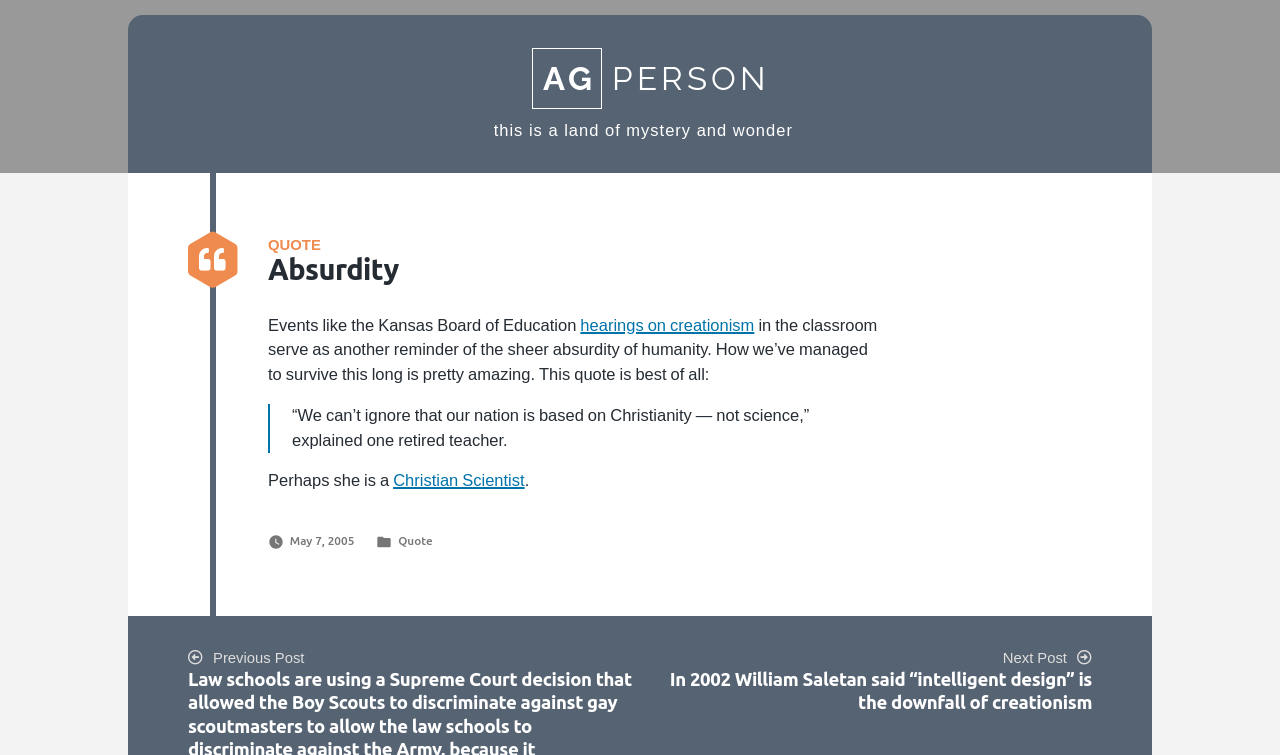What is the quote mentioned in the article?
Utilize the image to construct a detailed and well-explained answer.

I found the quote by looking at the article section of the webpage, where it says 'Events like the Kansas Board of Education hearings on creationism in the classroom serve as another reminder of the sheer absurdity of humanity. How we’ve managed to survive this long is pretty amazing. This quote is best of all:'